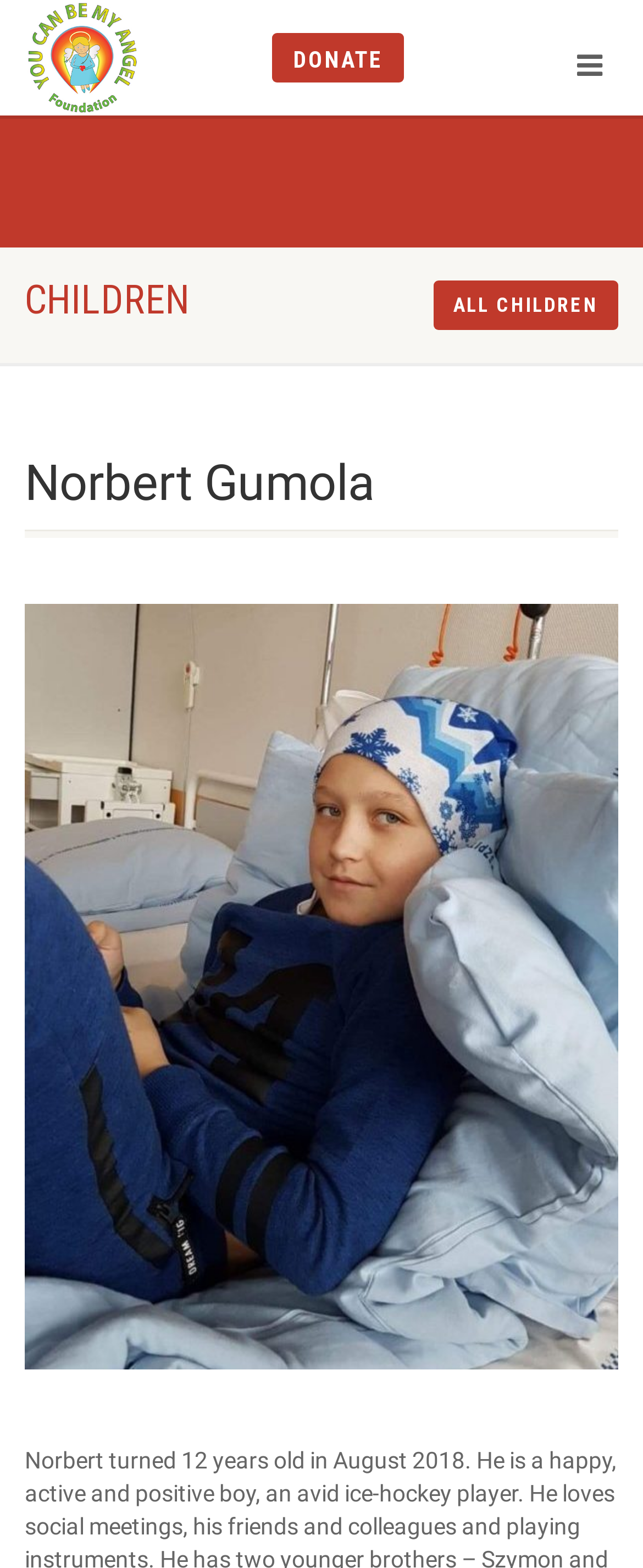Locate and provide the bounding box coordinates for the HTML element that matches this description: "All Children".

[0.674, 0.179, 0.961, 0.211]